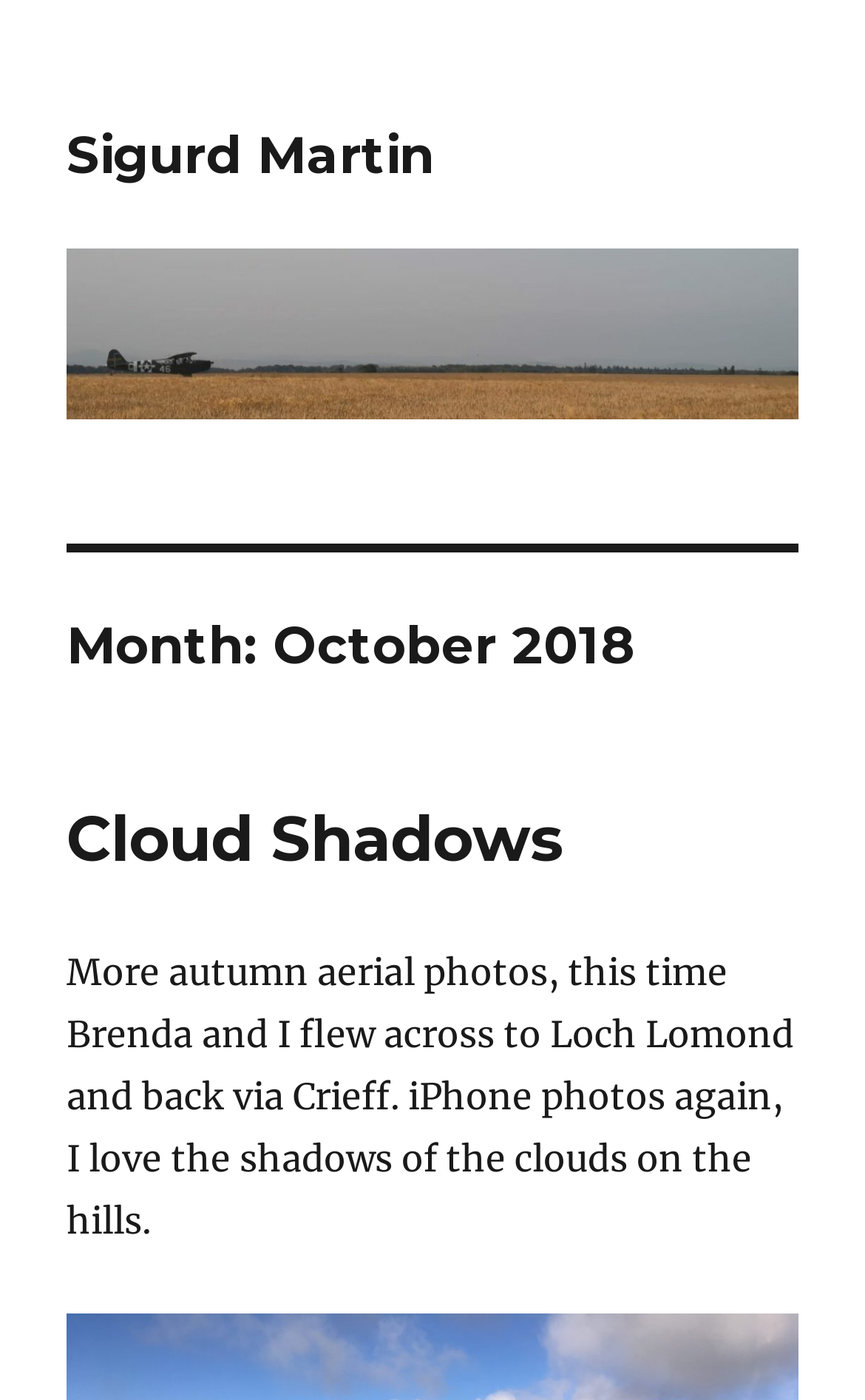Generate the title text from the webpage.

Month: October 2018